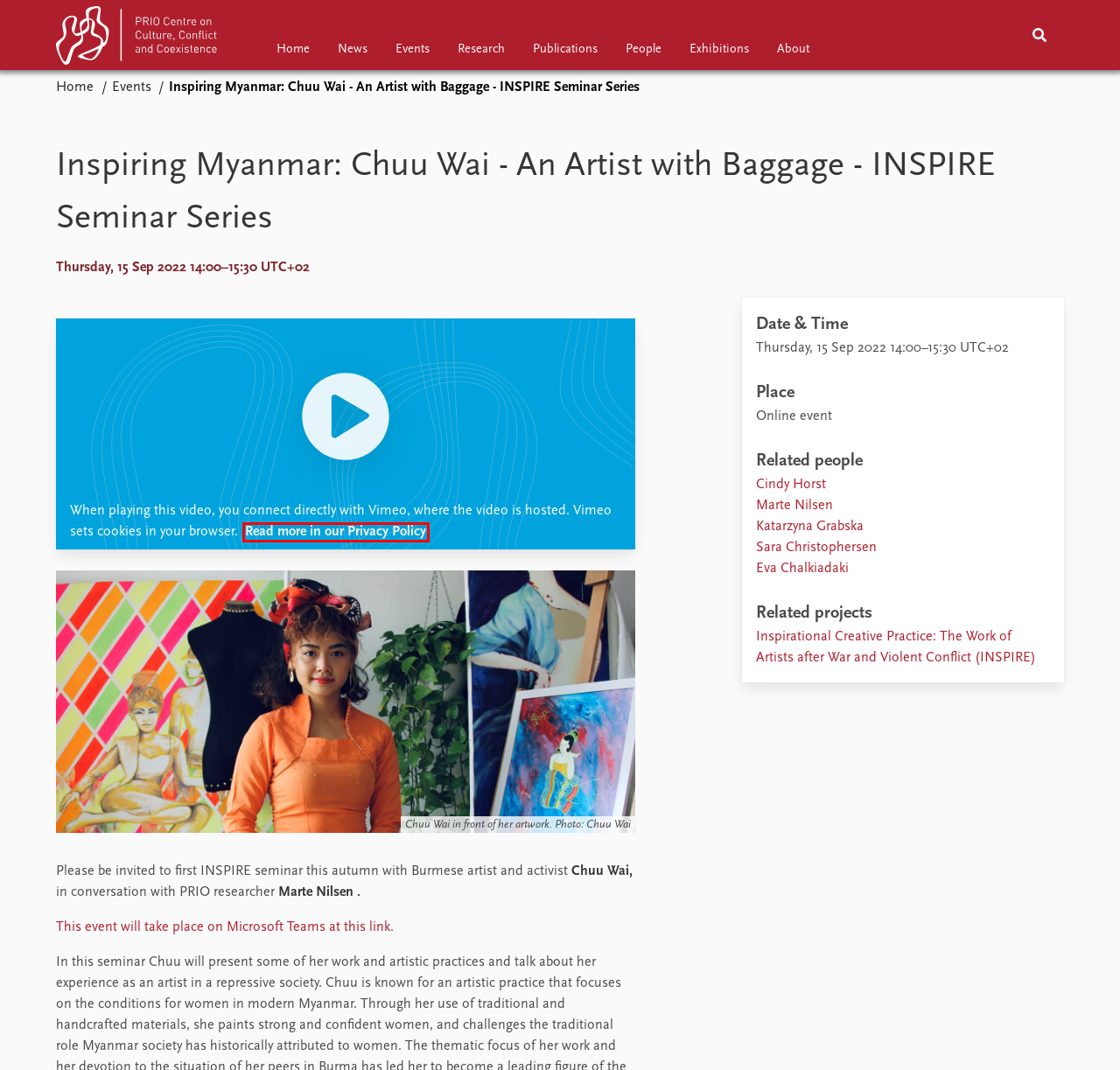Given a screenshot of a webpage with a red bounding box around an element, choose the most appropriate webpage description for the new page displayed after clicking the element within the bounding box. Here are the candidates:
A. Home – PRIO Middle East Centre
B. Home – PRIO Centre on Culture, Conflict and Coexistence
C. Artistic encounters in war and violent conflict
D. Home – Peace Research Institute Oslo (PRIO)
E. Privacy Policy – Peace Research Institute Oslo (PRIO)
F. Home – PRIO Cyprus Centre
G. Peace Research Institute Oslo (PRIO) · GitHub
H. Home – PRIO Migration Centre

E